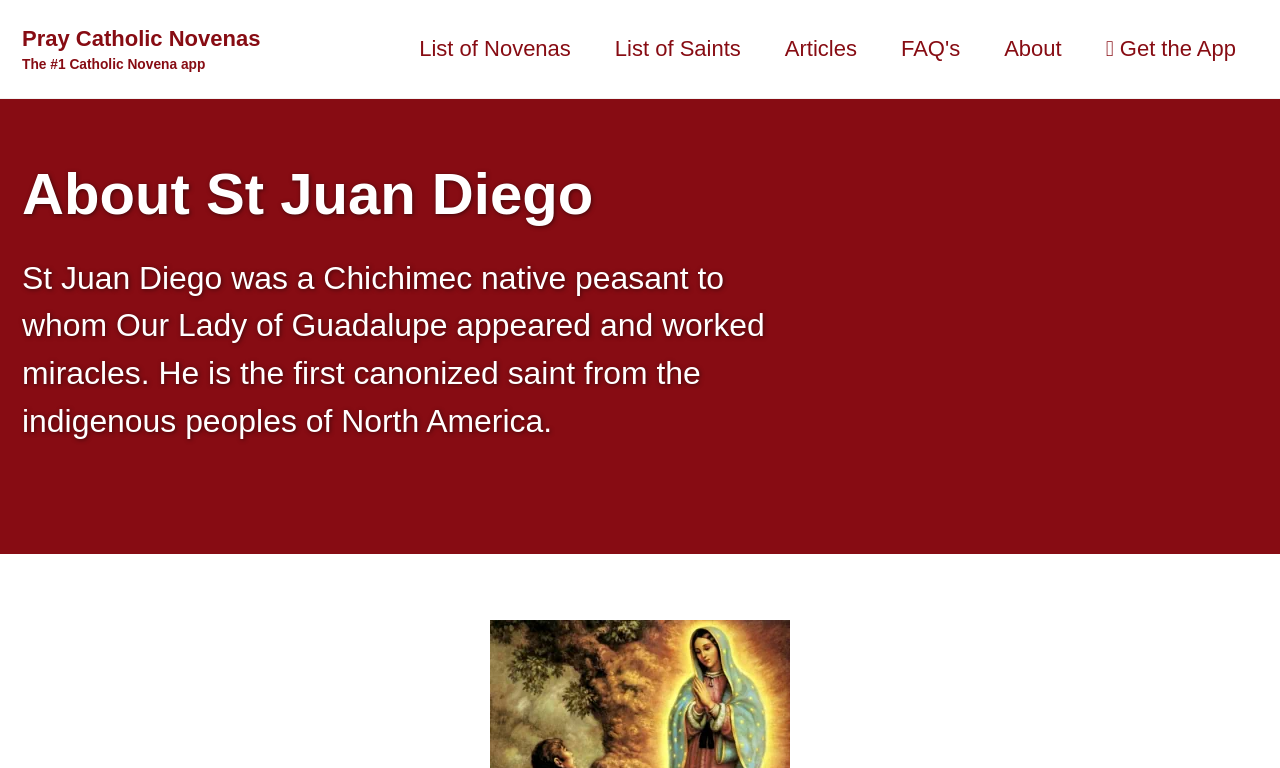Illustrate the webpage with a detailed description.

The webpage is about St Juan Diego, a Chichimec native peasant who had encounters with Our Lady of Guadalupe and performed miracles. He is the first canonized saint from the indigenous peoples of North America. 

At the top left of the page, there are three "Skip to" links, which are "Skip to primary navigation", "Skip to content", and "Skip to footer". These links are clustered together and take up a very small space on the page. 

Below these links, there is a larger link that reads "Pray Catholic Novenas The #1 Catholic Novena app". This link is positioned near the top of the page and spans about one-fifth of the page's width. 

Further down, there is a row of six links, including "List of Novenas", "List of Saints", "Articles", "FAQ's", "About", and "📲 Get the App". These links are evenly spaced and take up about two-thirds of the page's width. 

Below this row of links, there is a heading that reads "About St Juan Diego". This heading is centered near the top of the page and spans about two-thirds of the page's width. 

Under the heading, there is a paragraph of text that summarizes the life of St Juan Diego. This text is positioned in the middle of the page and takes up about half of the page's width.